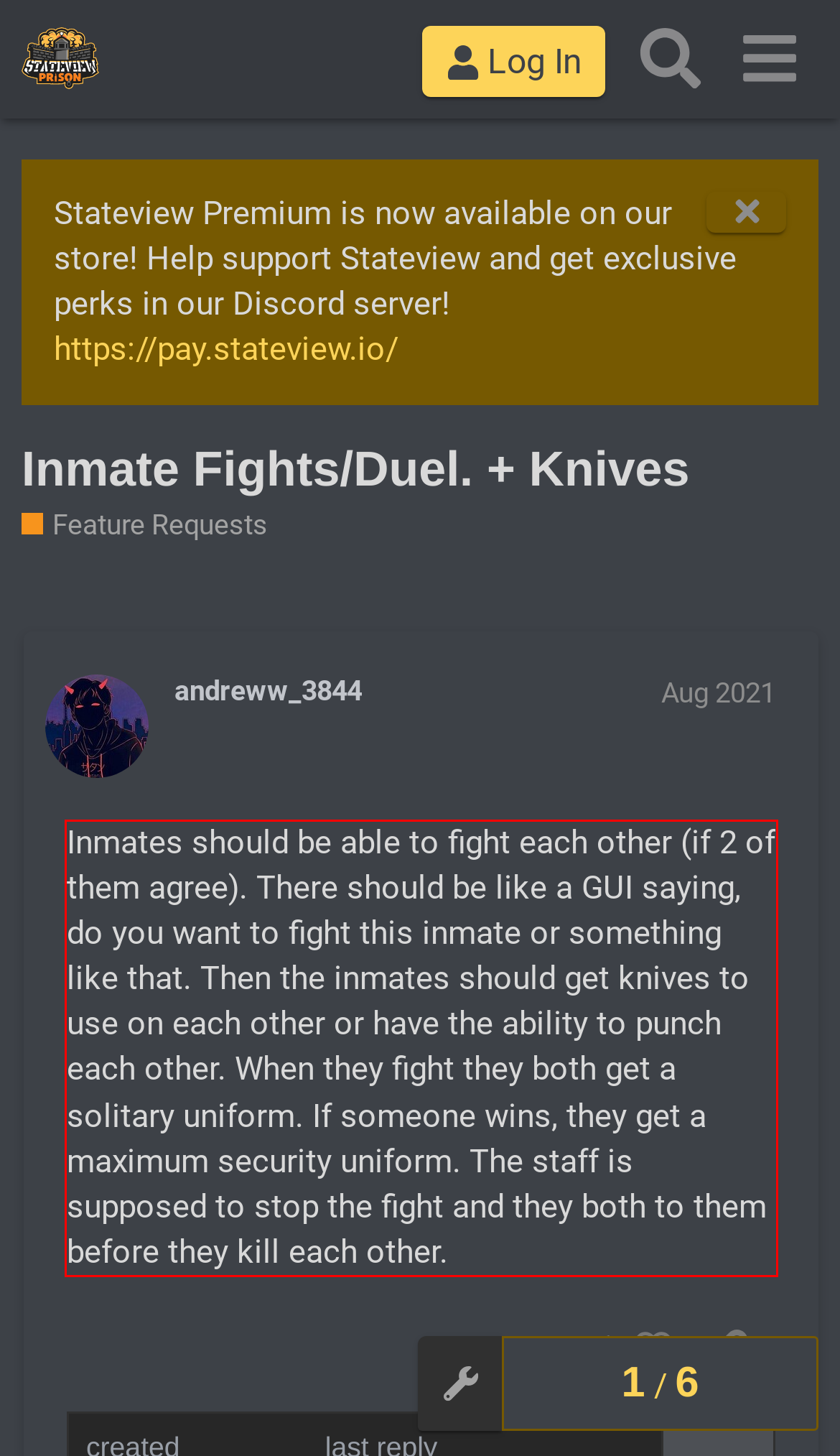There is a UI element on the webpage screenshot marked by a red bounding box. Extract and generate the text content from within this red box.

Inmates should be able to fight each other (if 2 of them agree). There should be like a GUI saying, do you want to fight this inmate or something like that. Then the inmates should get knives to use on each other or have the ability to punch each other. When they fight they both get a solitary uniform. If someone wins, they get a maximum security uniform. The staff is supposed to stop the fight and they both to them before they kill each other.